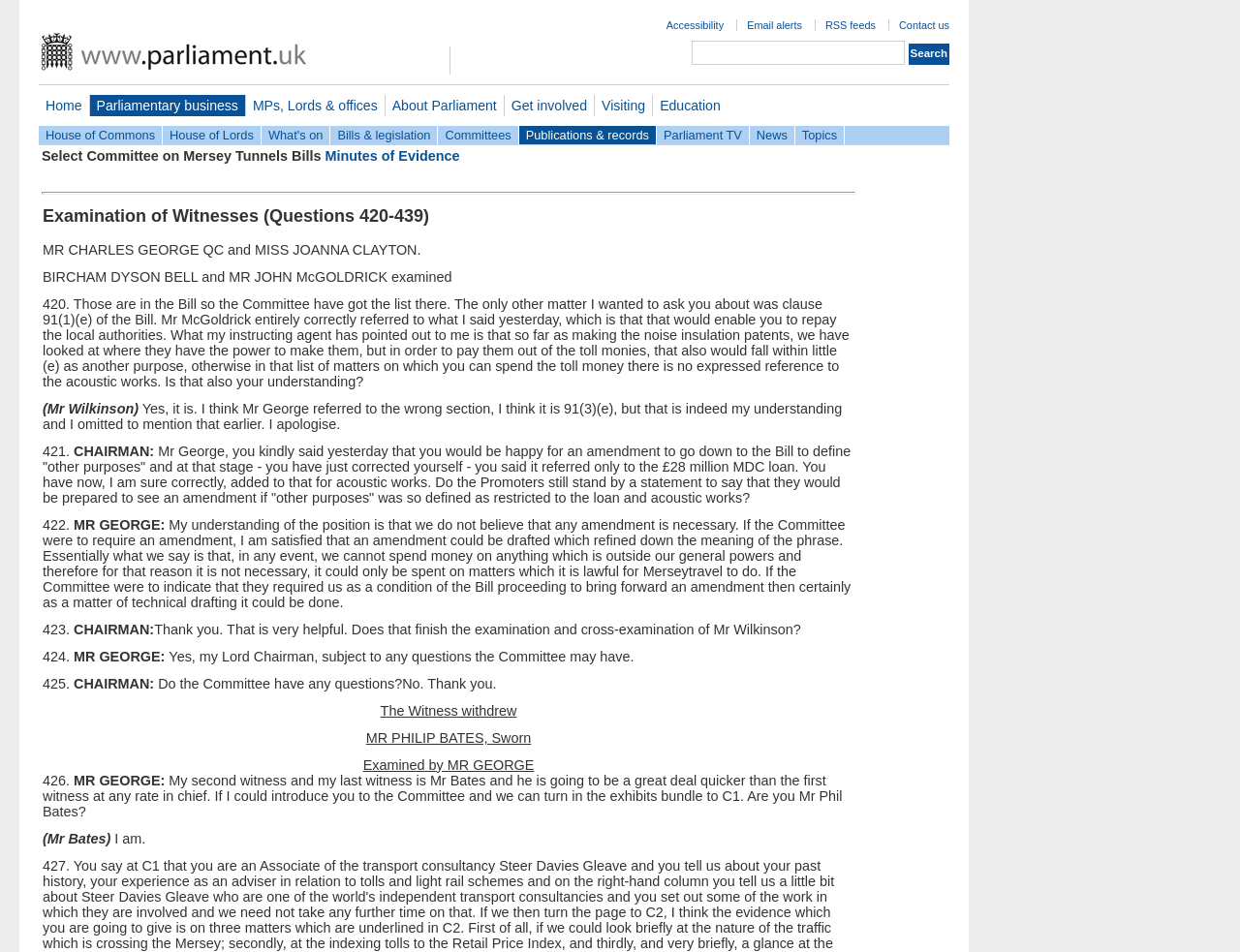Determine the bounding box coordinates for the region that must be clicked to execute the following instruction: "Click on 'Home'".

[0.031, 0.1, 0.072, 0.122]